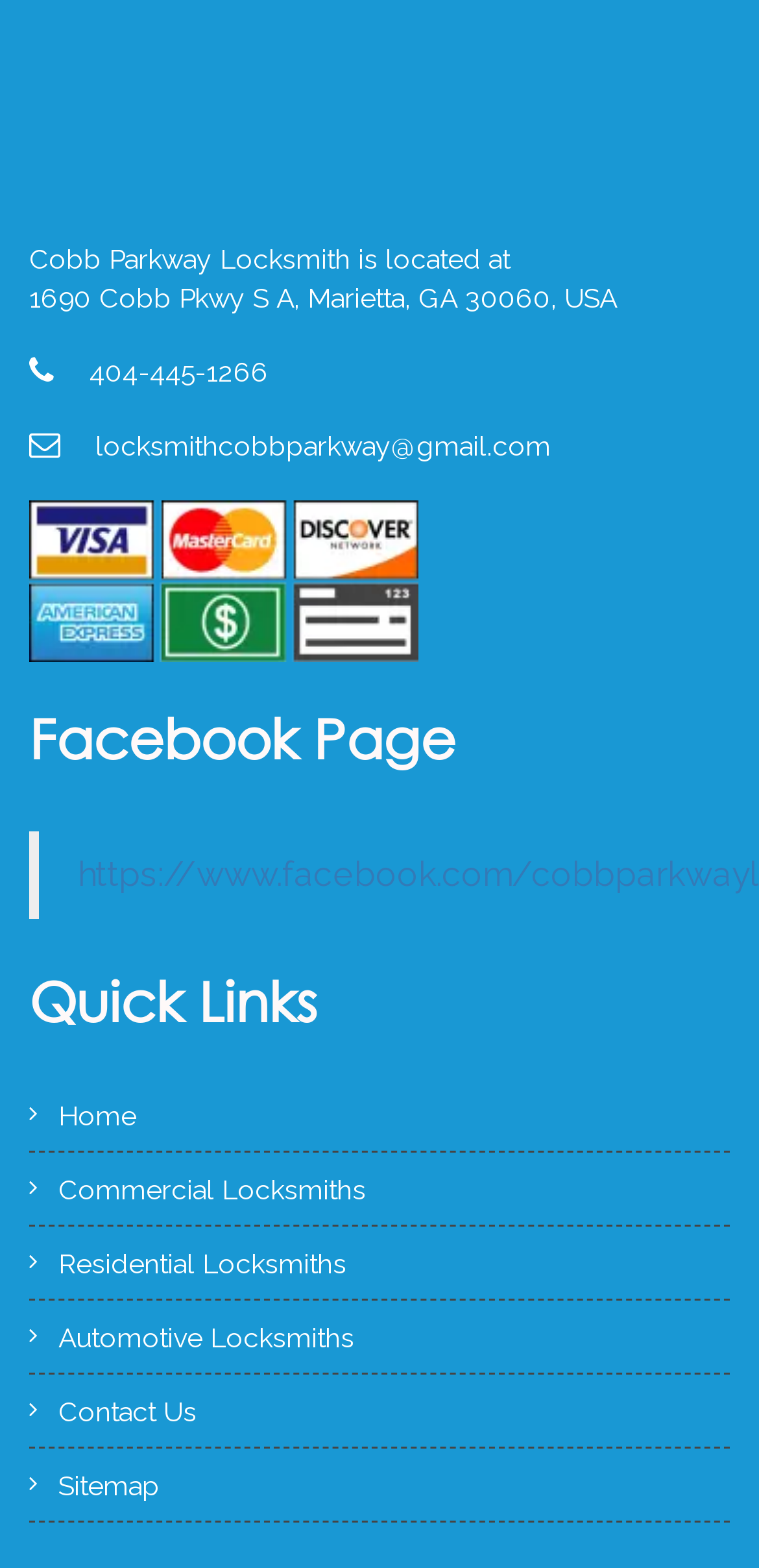Point out the bounding box coordinates of the section to click in order to follow this instruction: "go to the home page".

[0.038, 0.698, 0.962, 0.734]